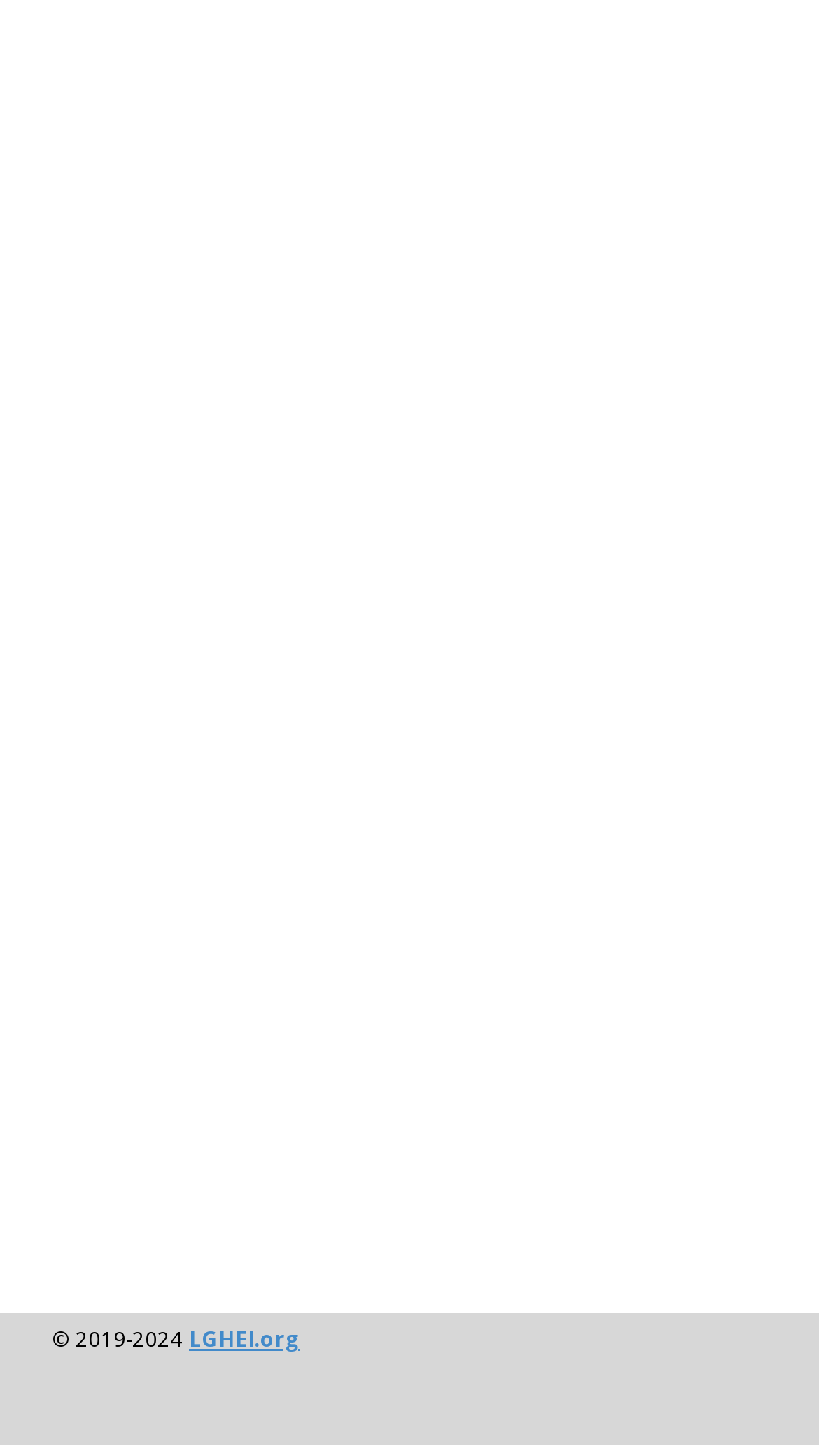Locate the bounding box for the described UI element: "LGHEI.org". Ensure the coordinates are four float numbers between 0 and 1, formatted as [left, top, right, bottom].

[0.231, 0.909, 0.367, 0.929]